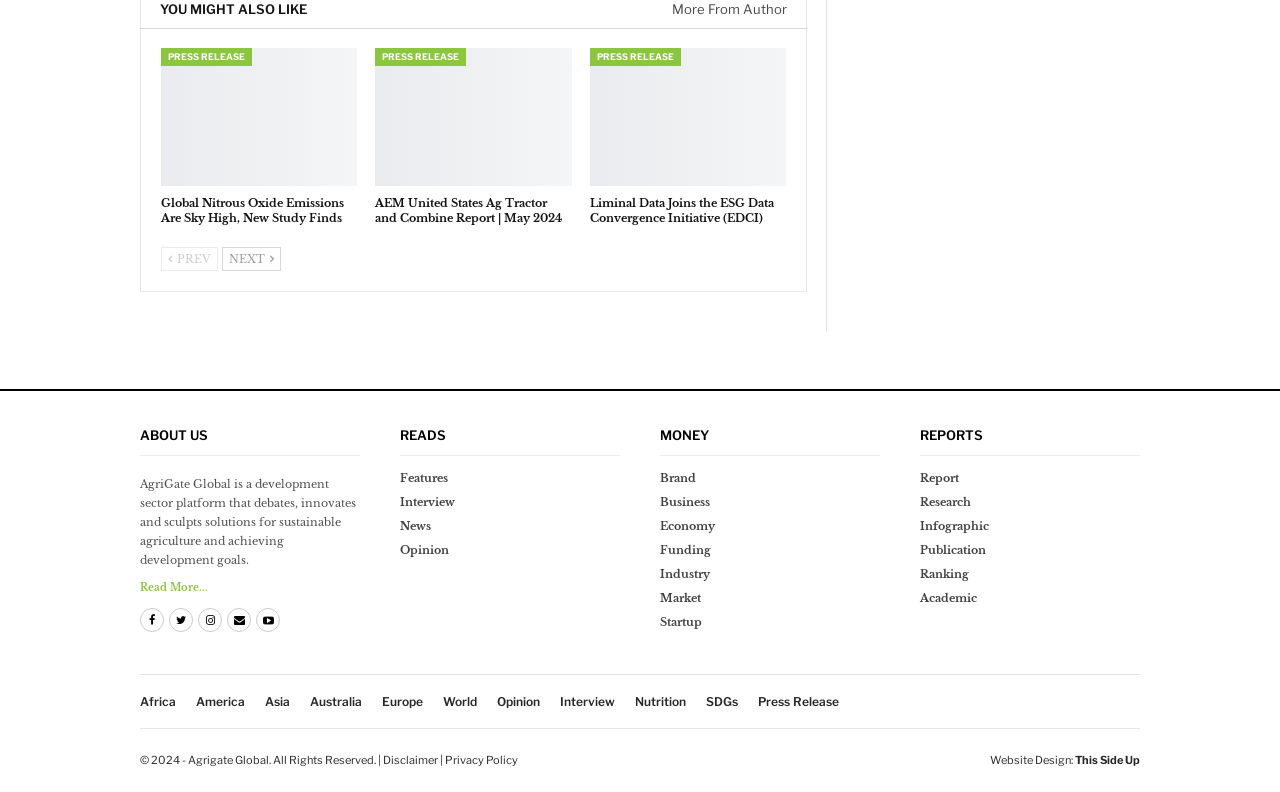Please find the bounding box coordinates for the clickable element needed to perform this instruction: "Visit the 'Reports' section".

[0.719, 0.539, 0.768, 0.559]